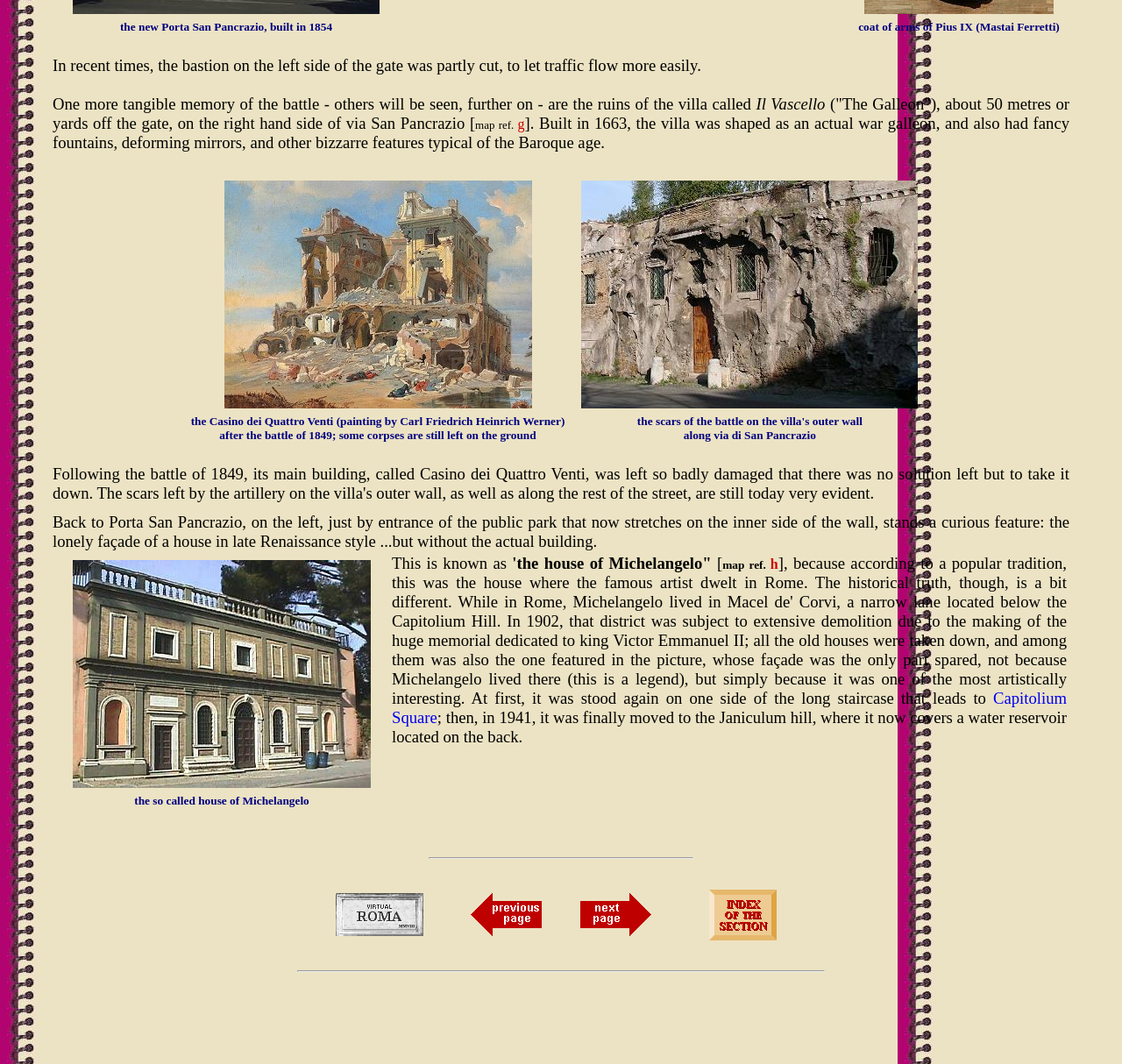Respond with a single word or phrase to the following question:
What is the subject of the painting by Carl Friedrich Heinrich Werner?

Casino dei Quattro Venti